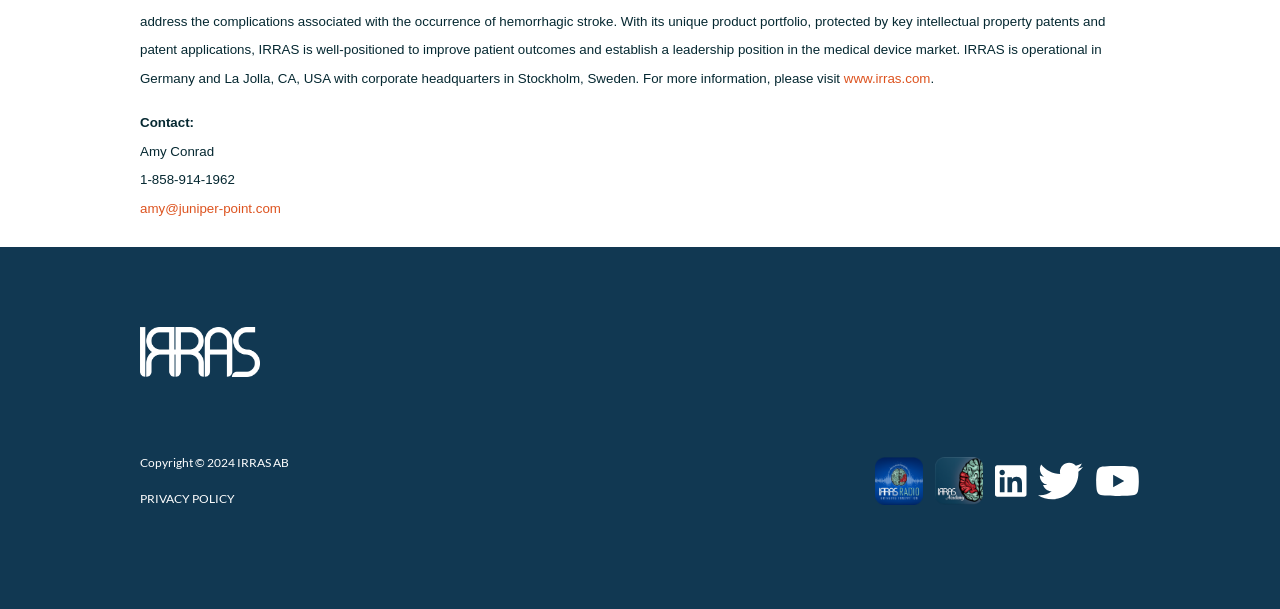Provide the bounding box coordinates of the area you need to click to execute the following instruction: "visit IRRAS website".

[0.659, 0.117, 0.727, 0.141]